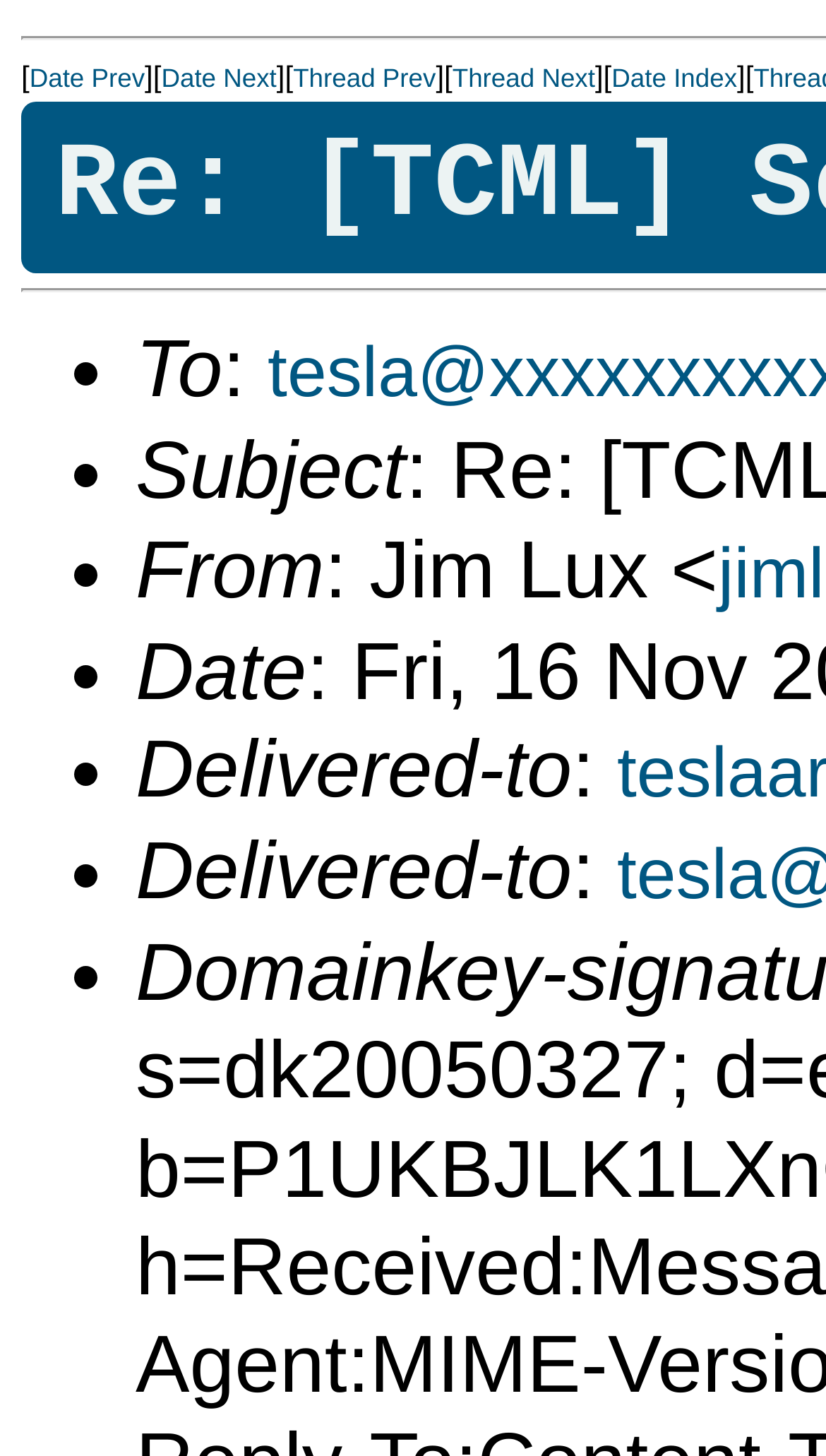Answer the following query with a single word or phrase:
How many navigation links are there?

7